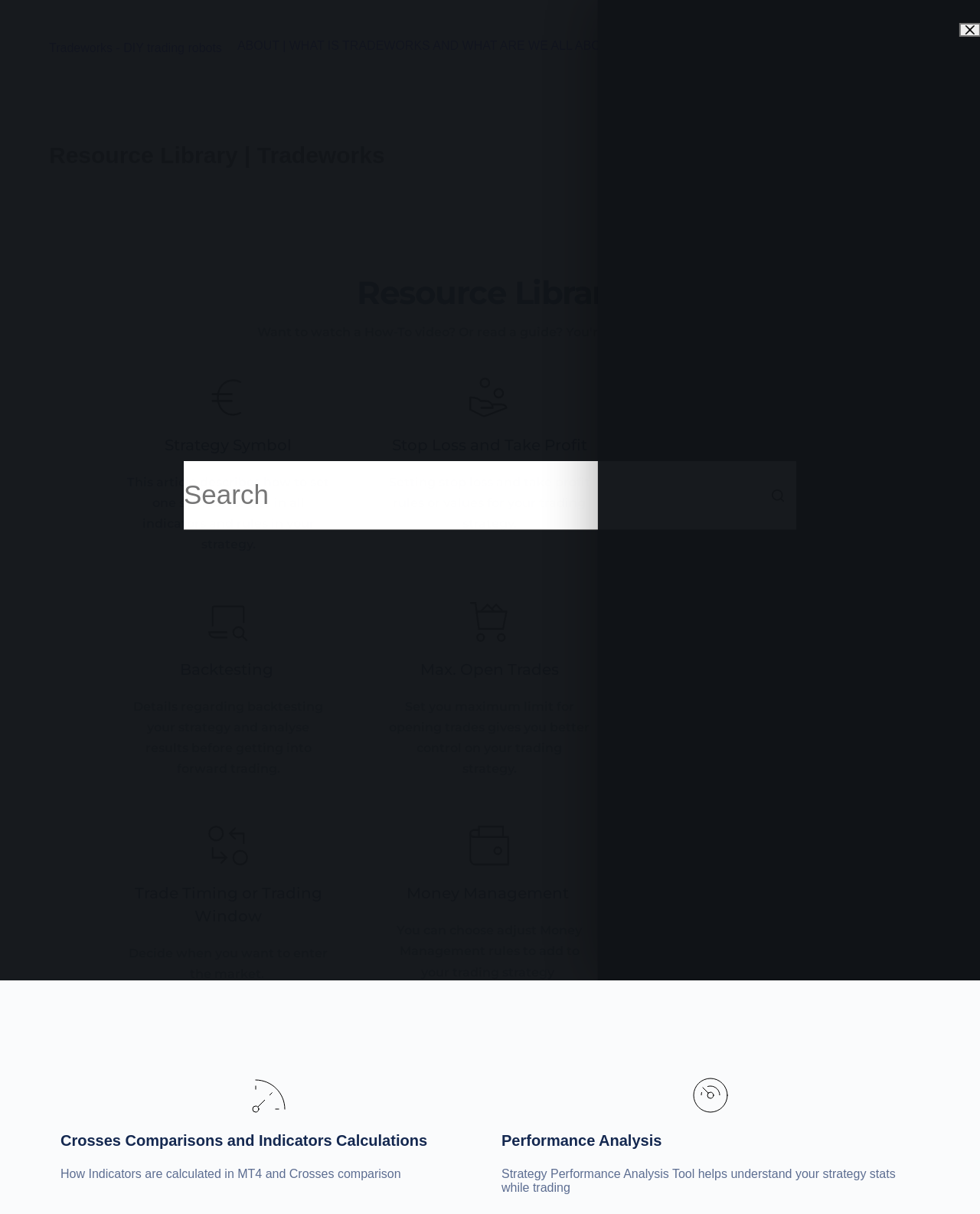Reply to the question below using a single word or brief phrase:
What is the topic of the 'Strategy Symbol' section?

Setting one symbol for all indicators